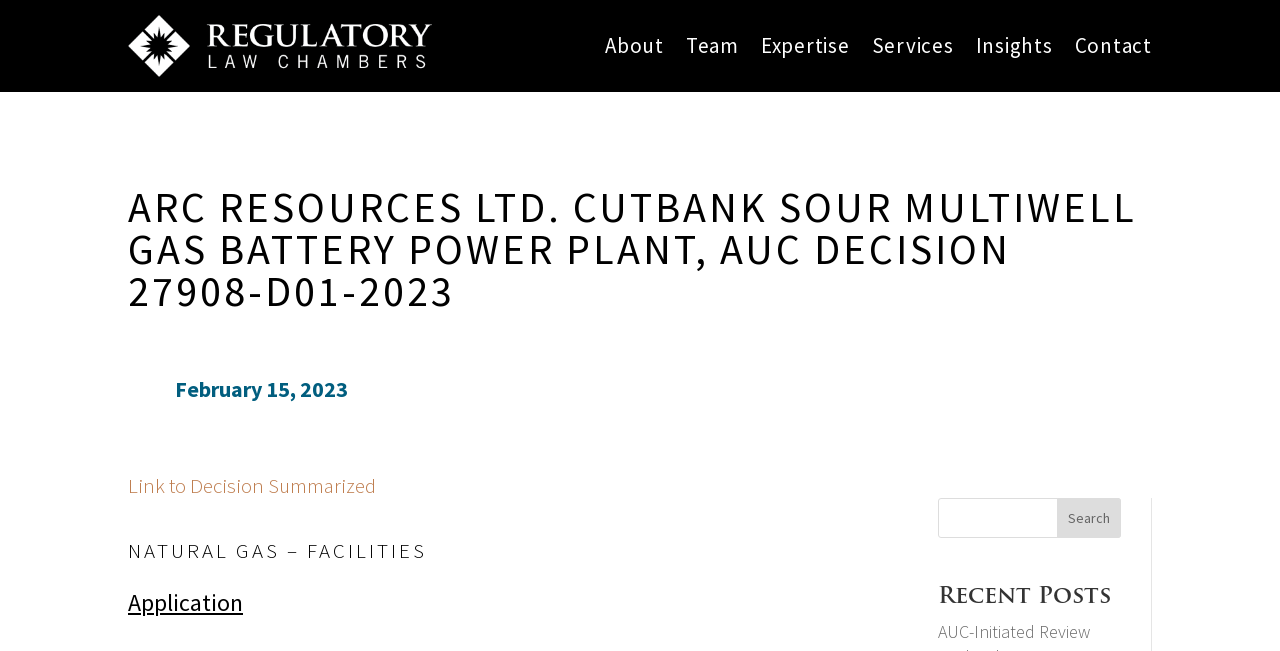What is the purpose of the search box?
Please use the image to deliver a detailed and complete answer.

The answer can be inferred from the presence of a search box and a 'Search' button located at the bottom of the webpage. The search box is likely used to search for content within the webpage or the website.